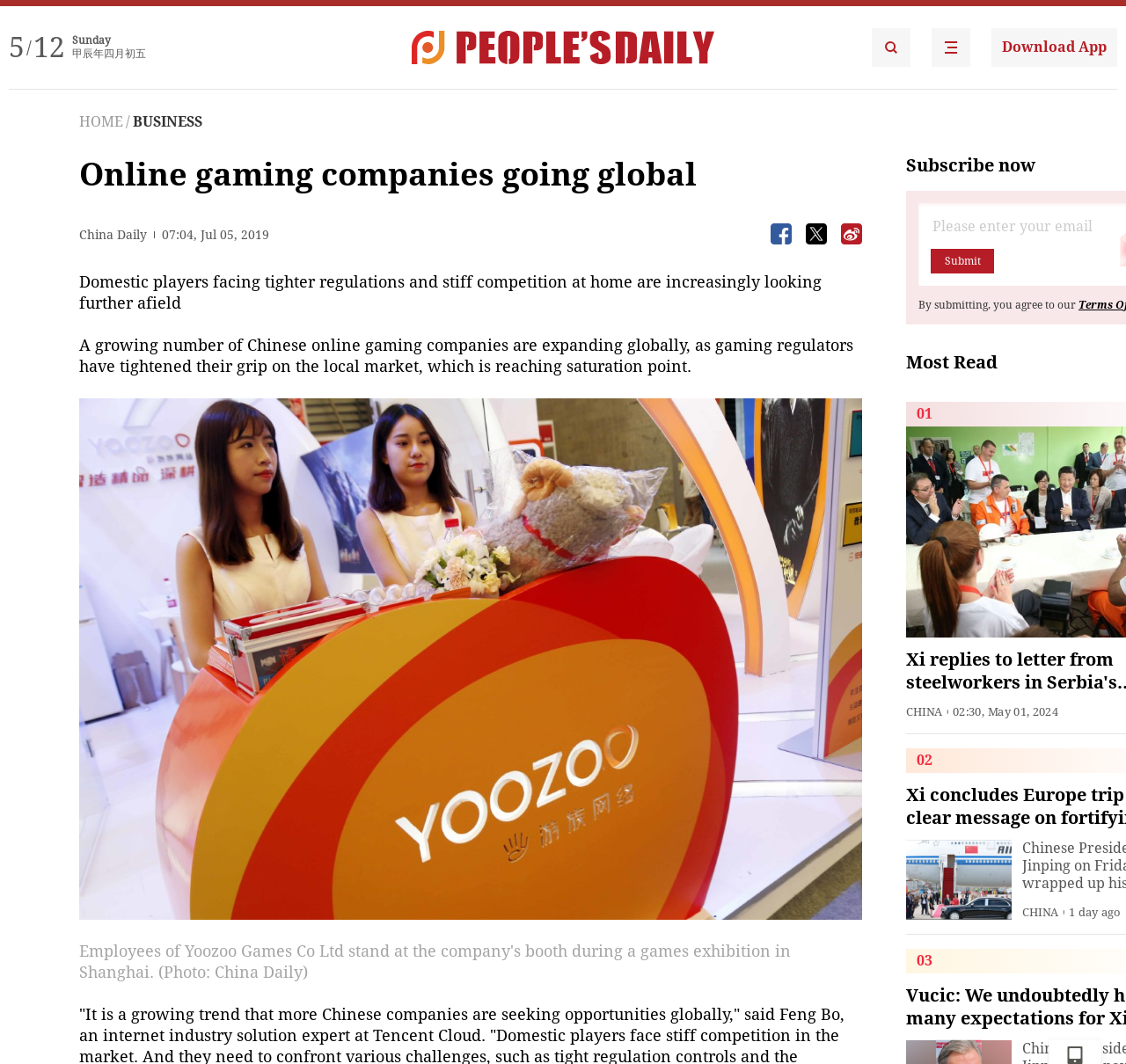Please provide a comprehensive response to the question below by analyzing the image: 
What is the text above the 'Subscribe now' button?

I found the text by looking at the elements with type 'StaticText' and found the text 'By submitting, you agree to our' located above the 'Subscribe now' button.